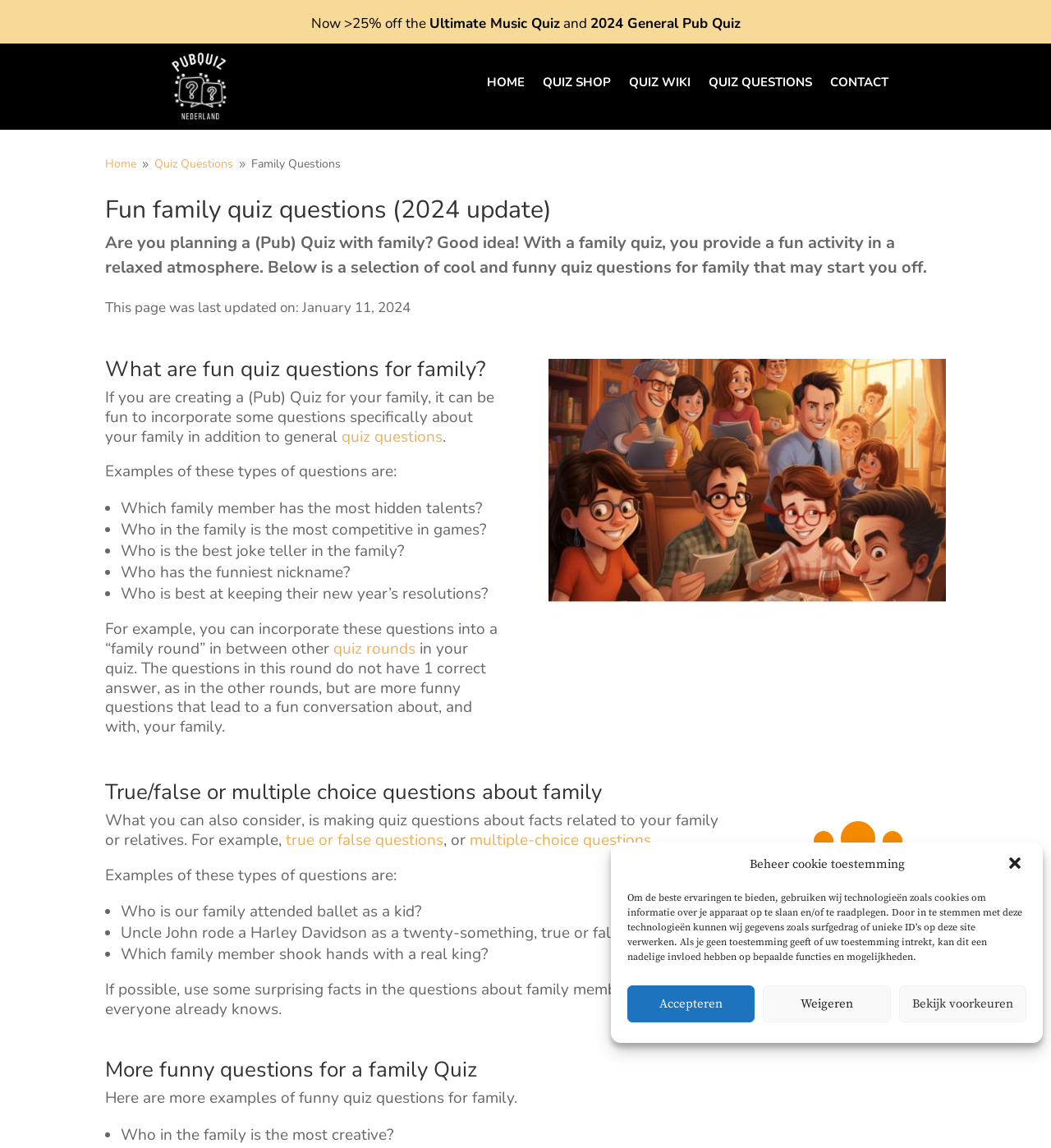Please extract the primary headline from the webpage.

Fun family quiz questions (2024 update)